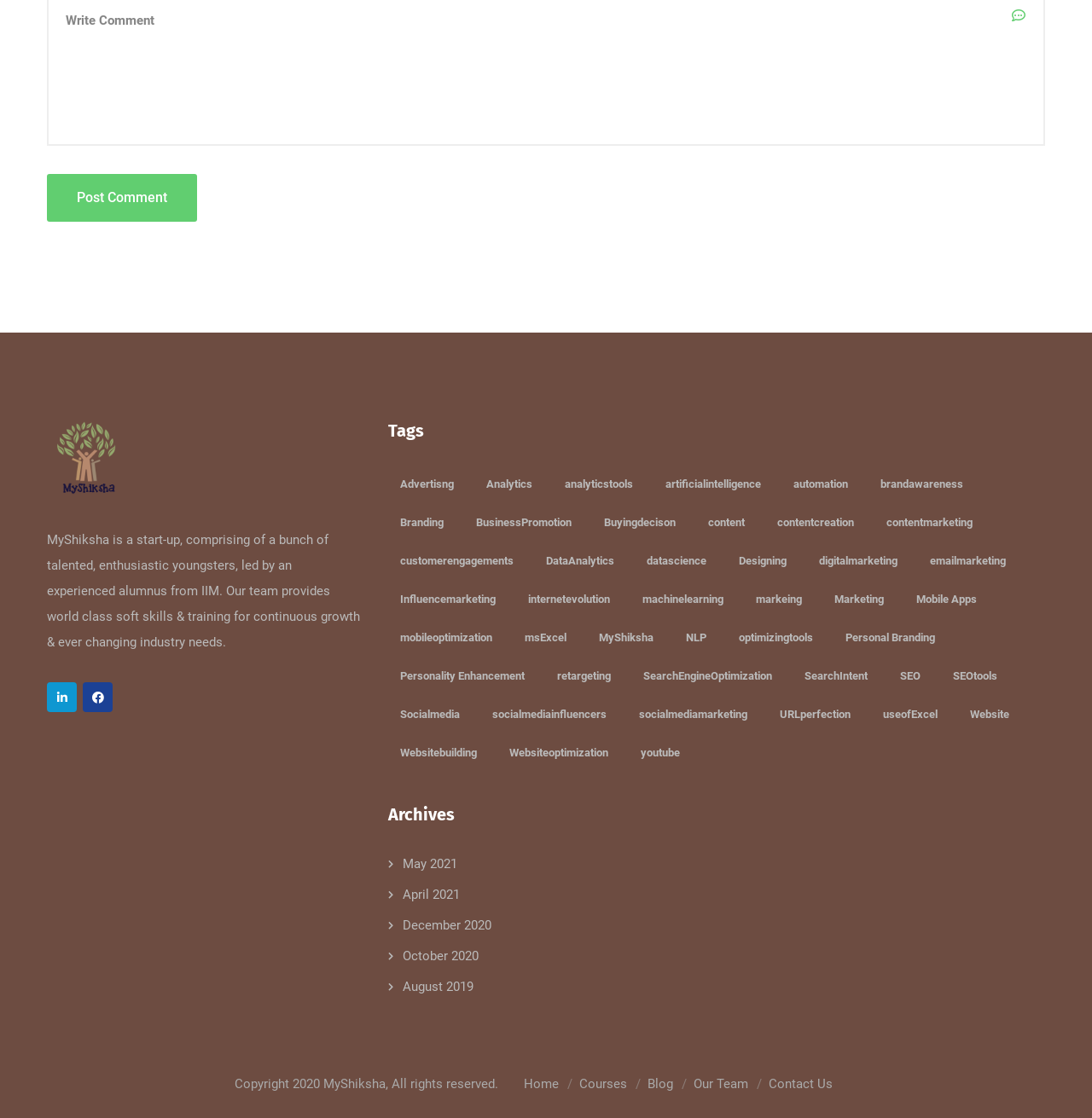Based on the image, provide a detailed response to the question:
How many links are there under the 'Tags' heading?

Under the 'Tags' heading, there are 29 links listed, including 'Advertisng', 'Analytics', 'analyticstools', and so on.